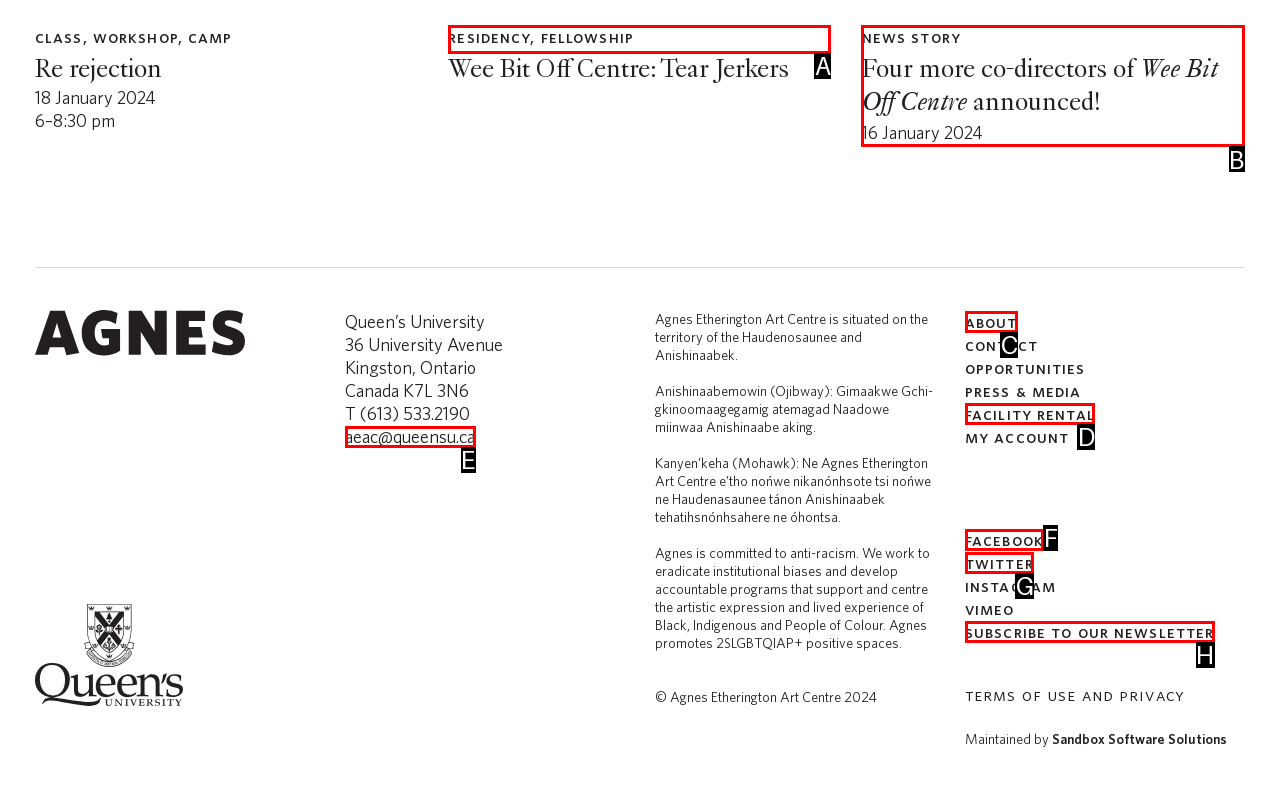Determine the appropriate lettered choice for the task: View the 'News Story' about Four more co-directors of Wee Bit Off Centre announced!. Reply with the correct letter.

B